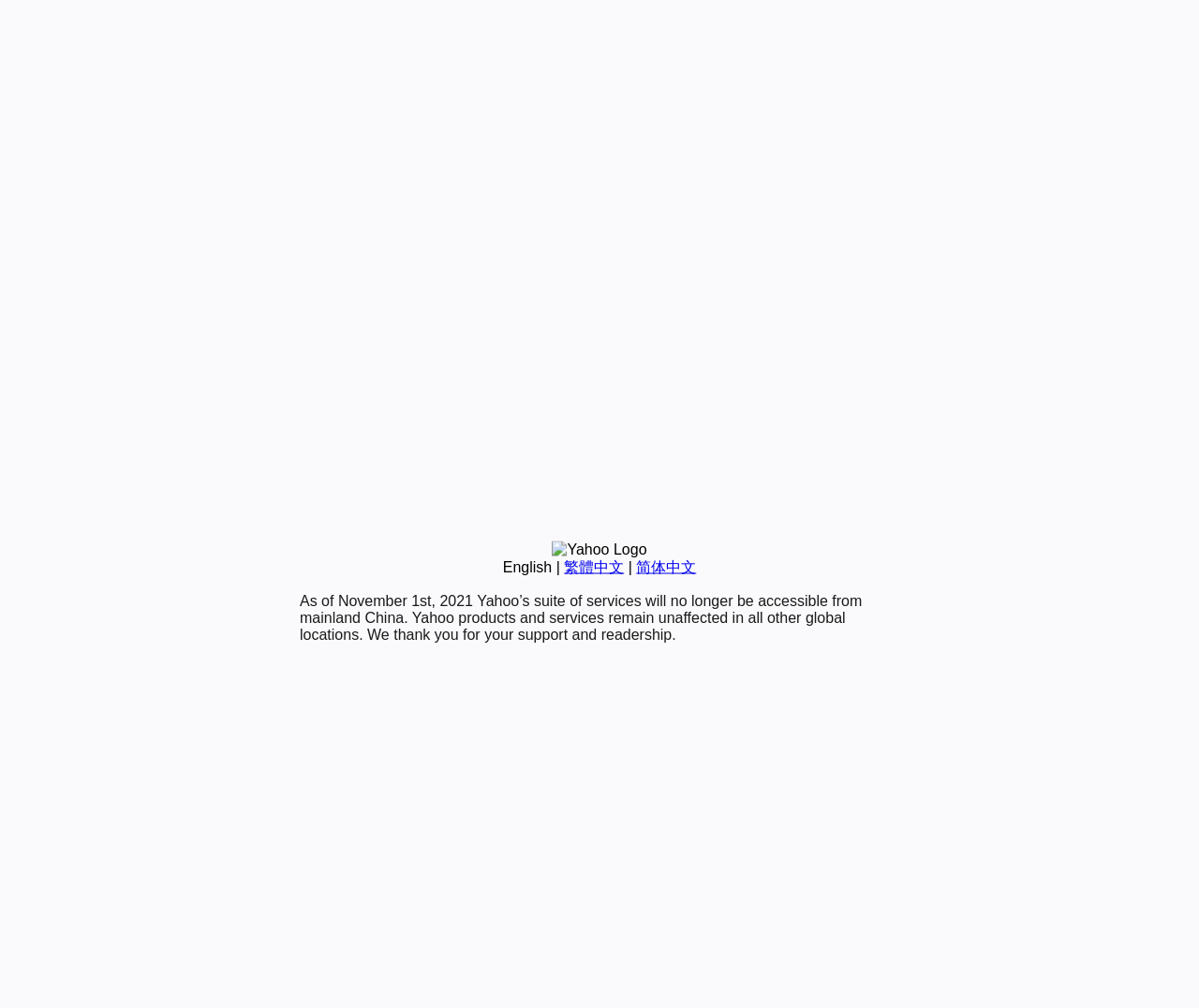Find the UI element described as: "English" and predict its bounding box coordinates. Ensure the coordinates are four float numbers between 0 and 1, [left, top, right, bottom].

[0.419, 0.554, 0.46, 0.57]